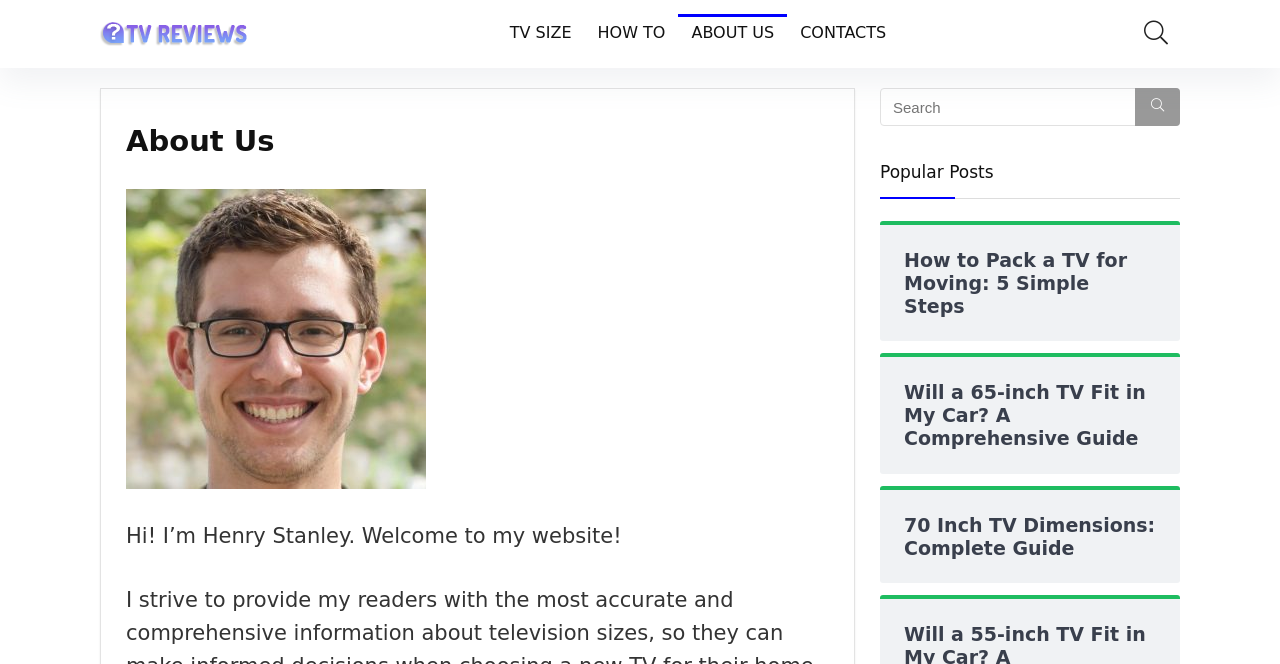Determine the bounding box for the UI element described here: "aria-label="Search"".

[0.887, 0.133, 0.922, 0.19]